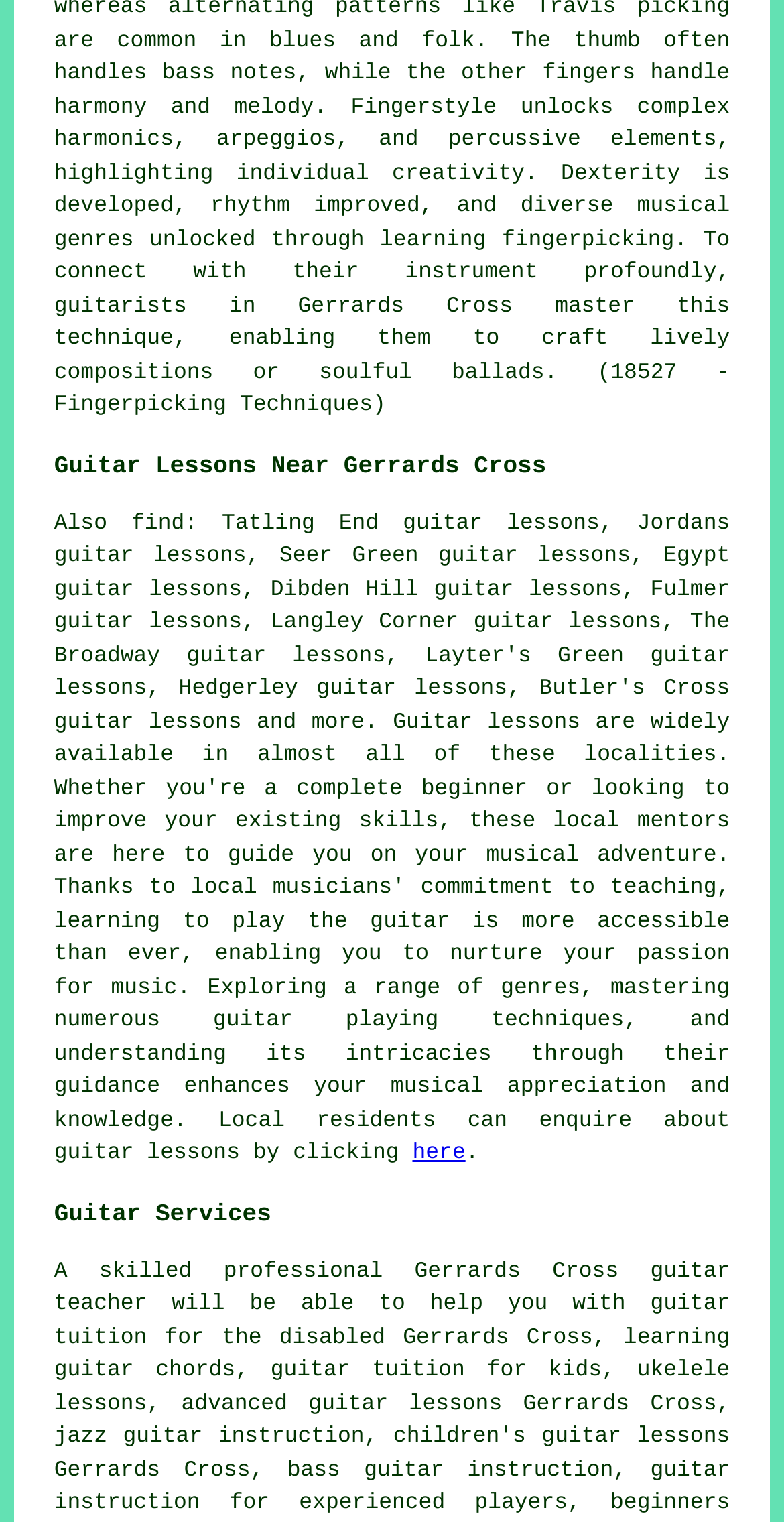Predict the bounding box of the UI element that fits this description: "find".

[0.168, 0.337, 0.235, 0.353]